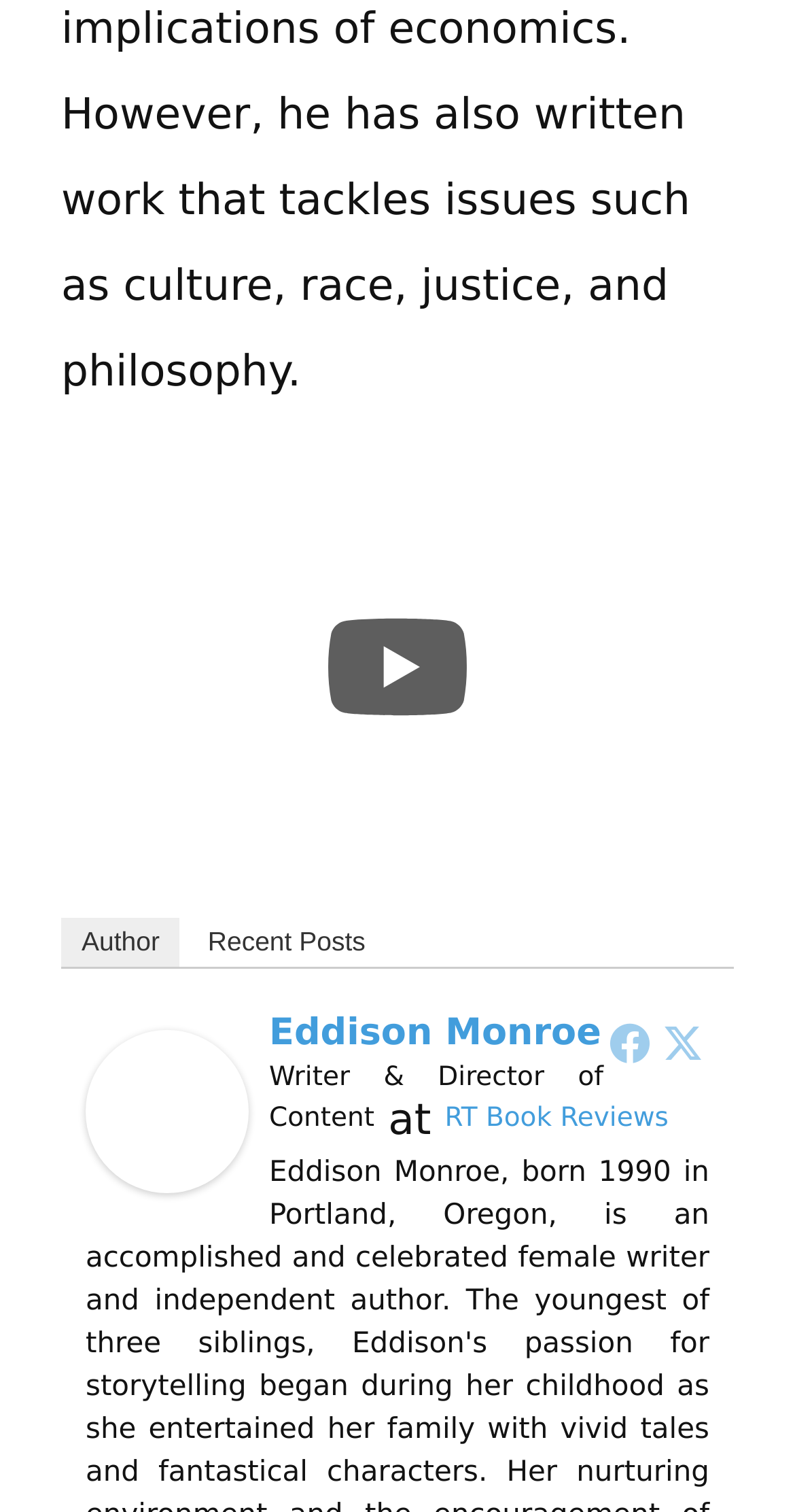Using the element description Eddison Monroe, predict the bounding box coordinates for the UI element. Provide the coordinates in (top-left x, top-left y, bottom-right x, bottom-right y) format with values ranging from 0 to 1.

[0.338, 0.669, 0.756, 0.697]